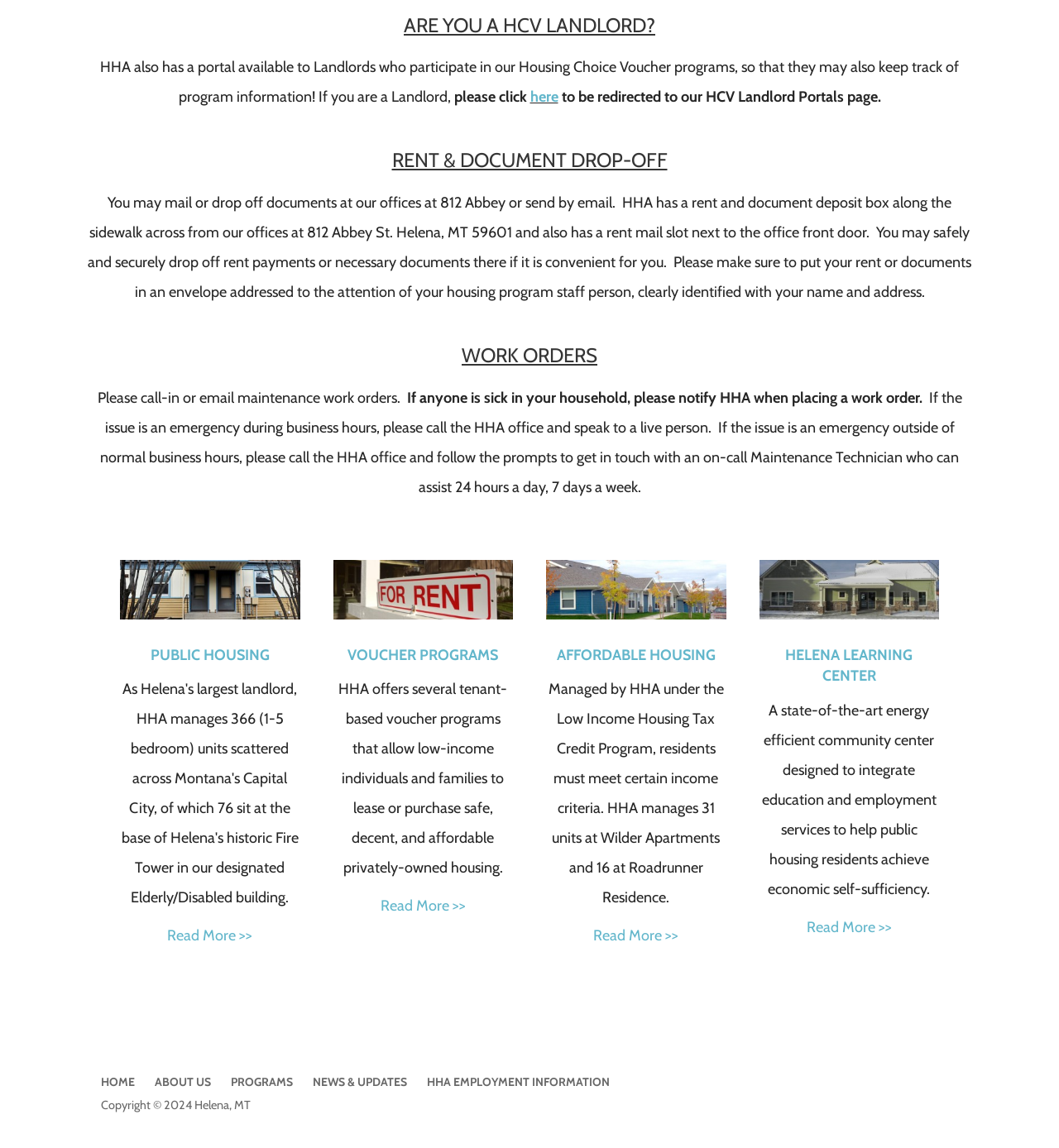What is the purpose of the rent and document deposit box?
Using the visual information, respond with a single word or phrase.

Drop off rent payments or documents